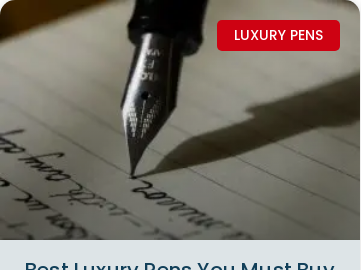Explain the image with as much detail as possible.

The image showcases a close-up of a beautifully crafted fountain pen poised above a sheet of lined paper, where ink has just begun to flow. This elegant writing instrument, with its intricate nib design, reflects the sophistication associated with luxury pens. The background subtly emphasizes the texture of the paper, hinting at the pleasure of using high-quality writing tools. A bright red tag in the upper right corner reads "LUXURY PENS," drawing attention to a curated selection of premium writing instruments. This image is part of a feature titled "Best Luxury Pens You Must Buy in 2023," highlighting the allure and craftsmanship behind luxury writing accessories.